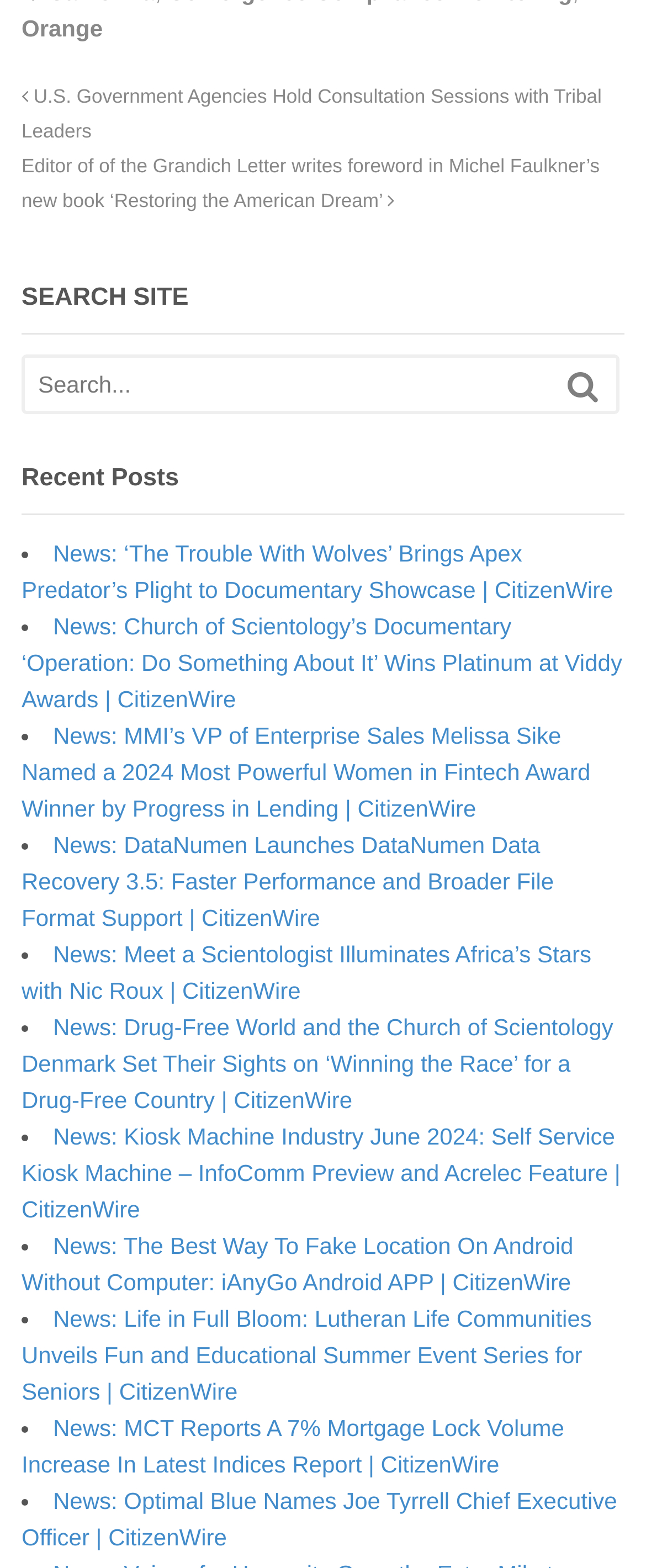Please identify the bounding box coordinates of the element I should click to complete this instruction: 'Click the button to search the site'. The coordinates should be given as four float numbers between 0 and 1, like this: [left, top, right, bottom].

[0.879, 0.231, 0.927, 0.262]